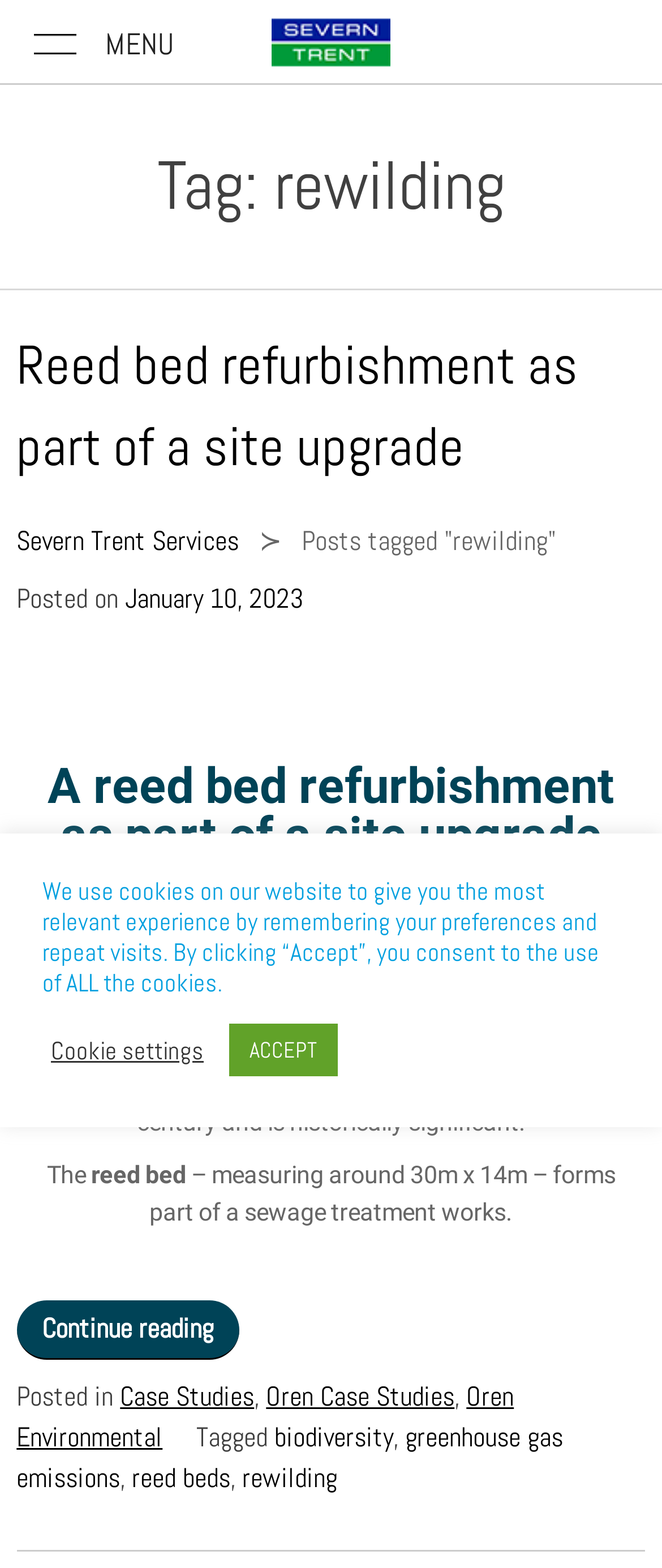Extract the bounding box coordinates for the HTML element that matches this description: "greenhouse gas emissions". The coordinates should be four float numbers between 0 and 1, i.e., [left, top, right, bottom].

[0.025, 0.905, 0.851, 0.953]